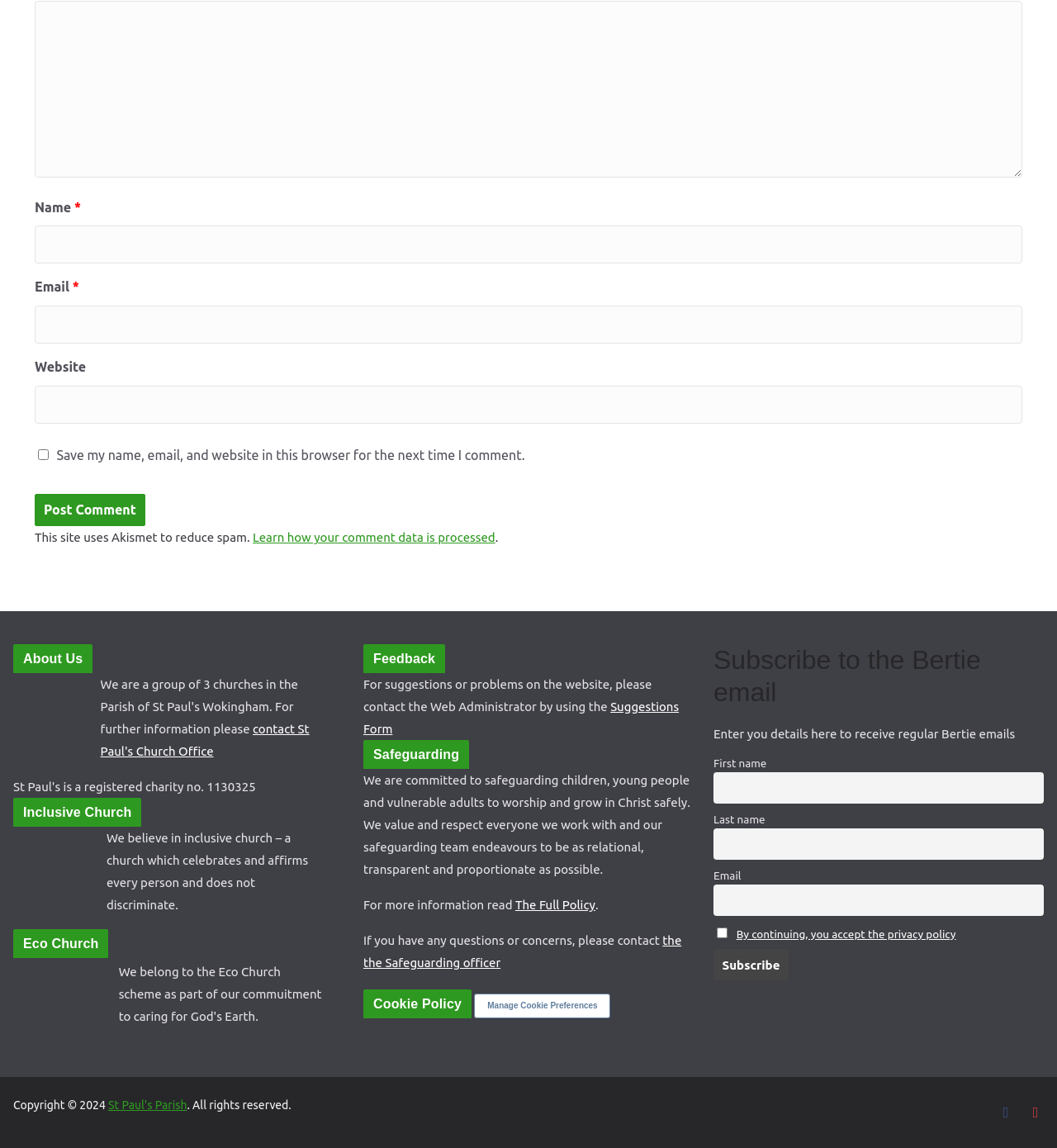Give a one-word or short-phrase answer to the following question: 
What is the heading 'Inclusive Church' about?

Church values